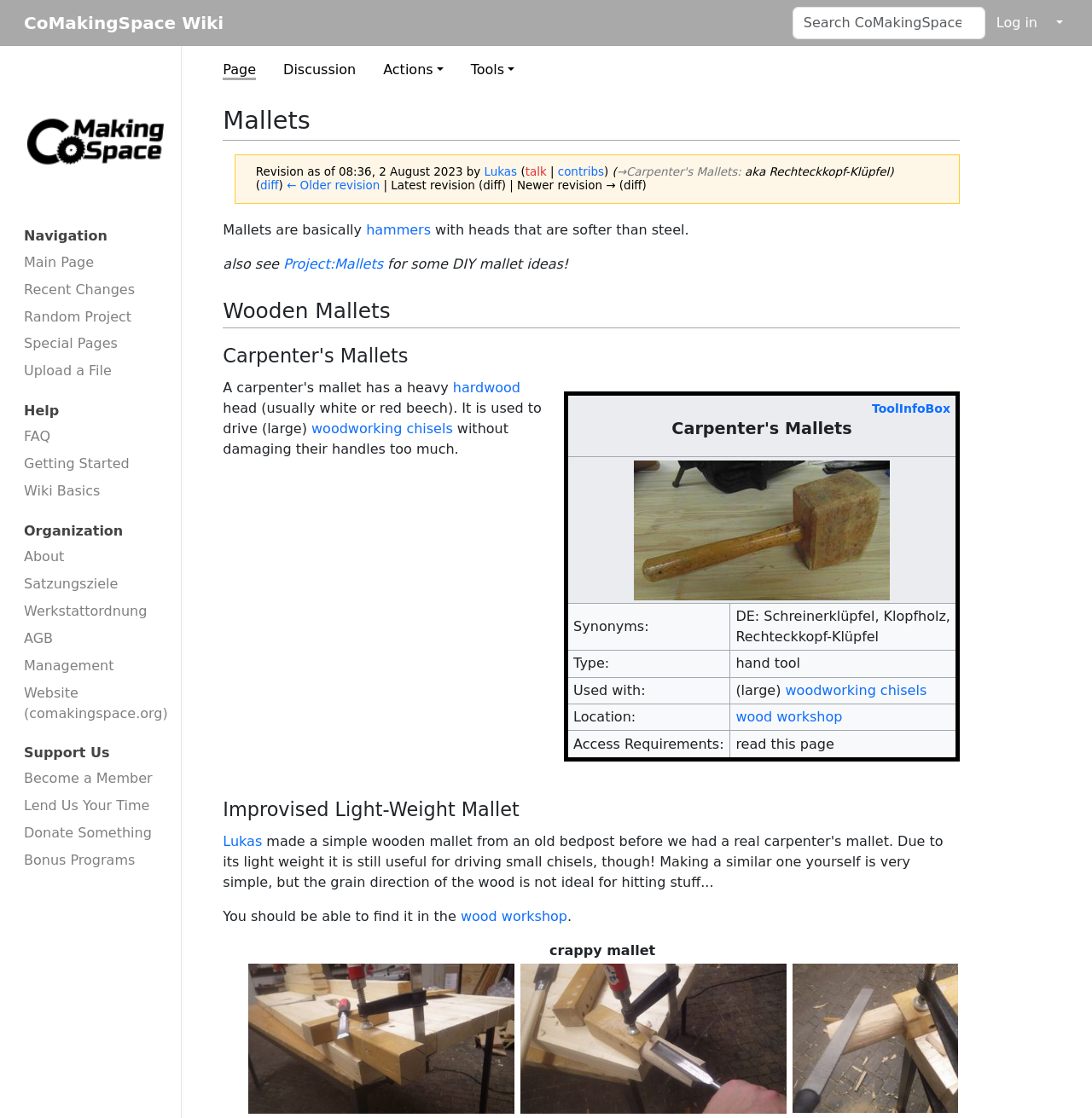Locate the bounding box coordinates of the clickable region necessary to complete the following instruction: "Log in". Provide the coordinates in the format of four float numbers between 0 and 1, i.e., [left, top, right, bottom].

[0.902, 0.006, 0.96, 0.035]